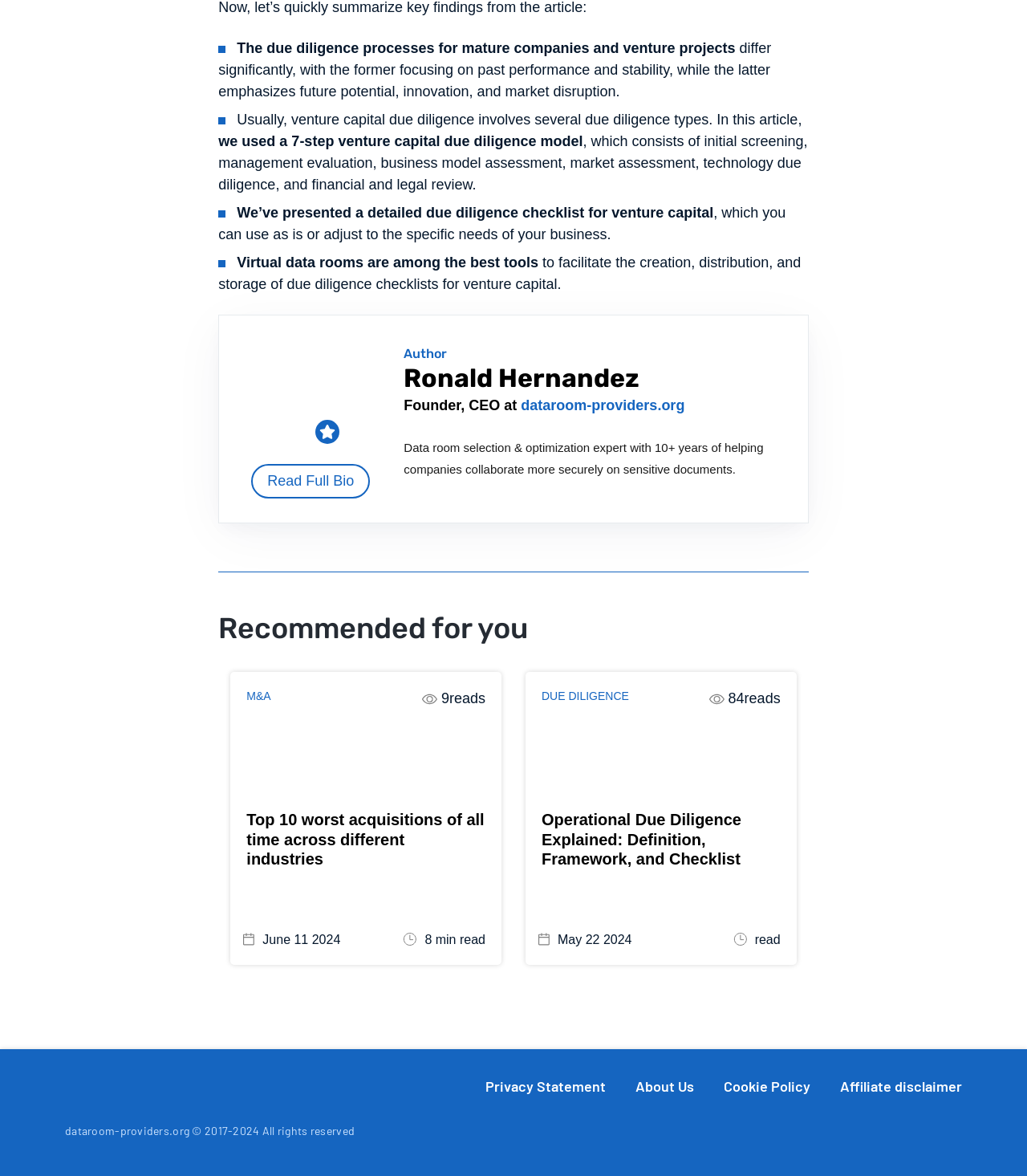Identify and provide the bounding box for the element described by: "Cookie Policy".

[0.705, 0.916, 0.789, 0.931]